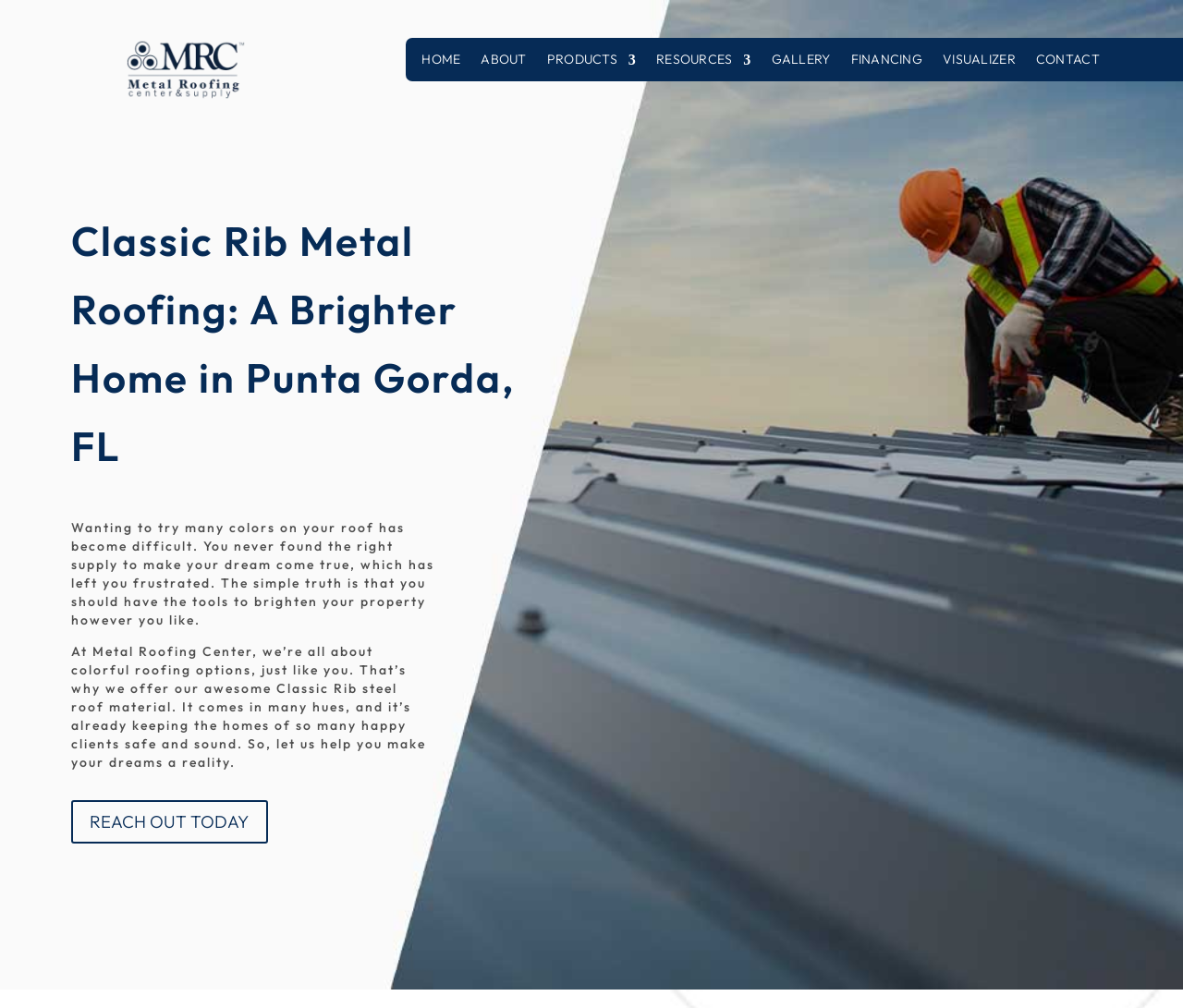Identify the bounding box coordinates necessary to click and complete the given instruction: "Learn about products".

[0.462, 0.048, 0.538, 0.077]